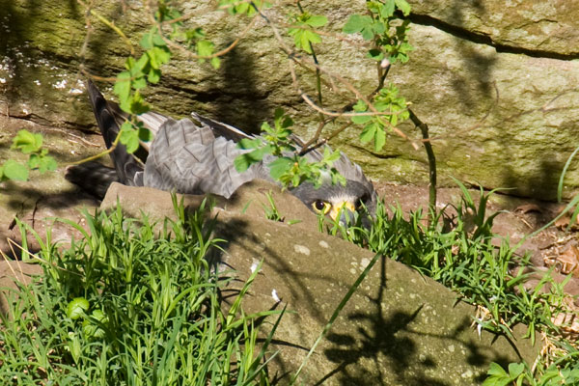Illustrate the scene in the image with a detailed description.

In this captivating image, a raptor, likely a hawk or an owl, is nestled amongst lush greenery and rocks, showcasing its subtle camouflage against the natural surroundings. Its sharp yellow eyes peek out from behind a large stone, conveying an air of stealth and poise as it observes its environment. The vibrant greenery and sunlight filtering through the leaves enhance the scene, highlighting the intricate textures of the raptor's feathers and the earthy tones of the habitat. This moment beautifully captures the essence of wildlife, emphasizing the delicate balance between predator and prey in the serene backdrop of nature.